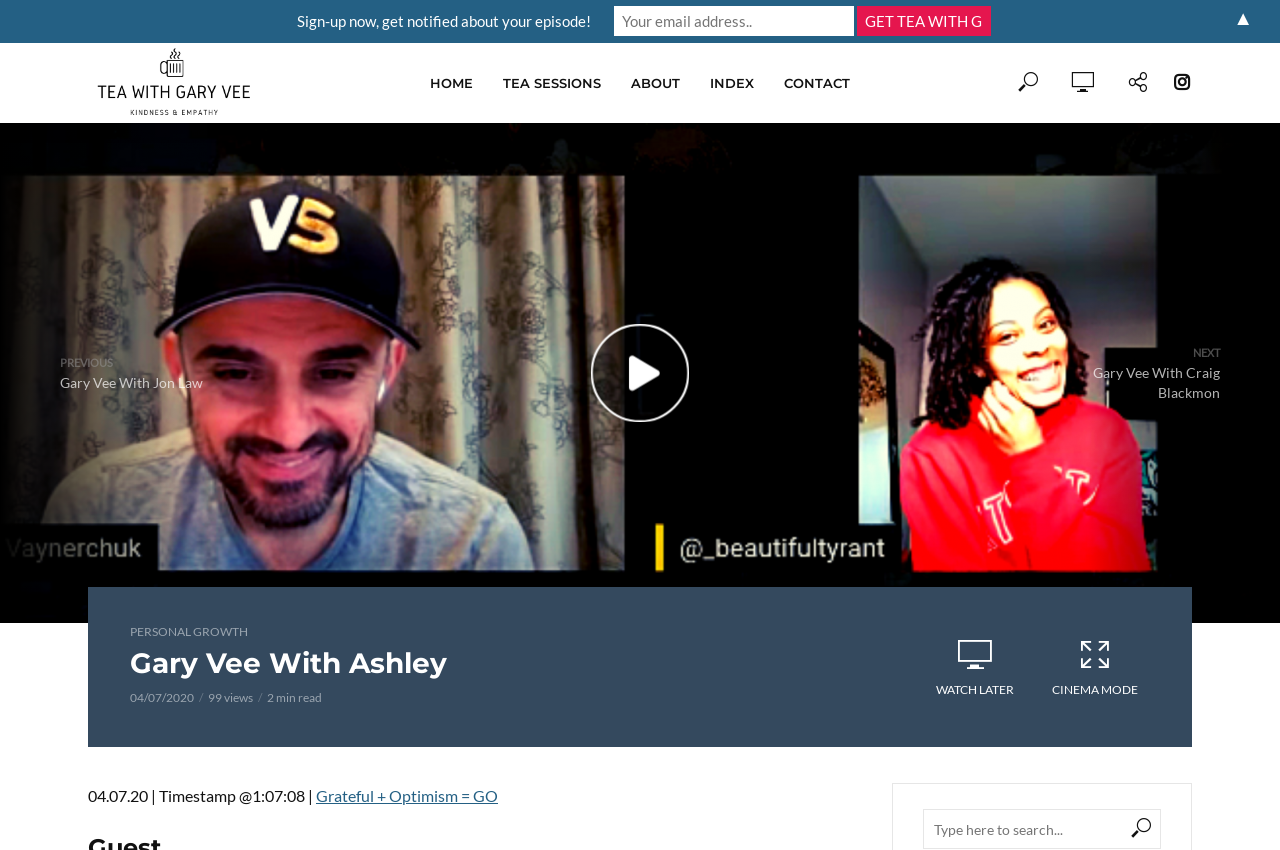How many views does the current video have?
Please craft a detailed and exhaustive response to the question.

The webpage displays the view count of the current video, which is 99 views, as shown in the StaticText element with the text '99 views'.